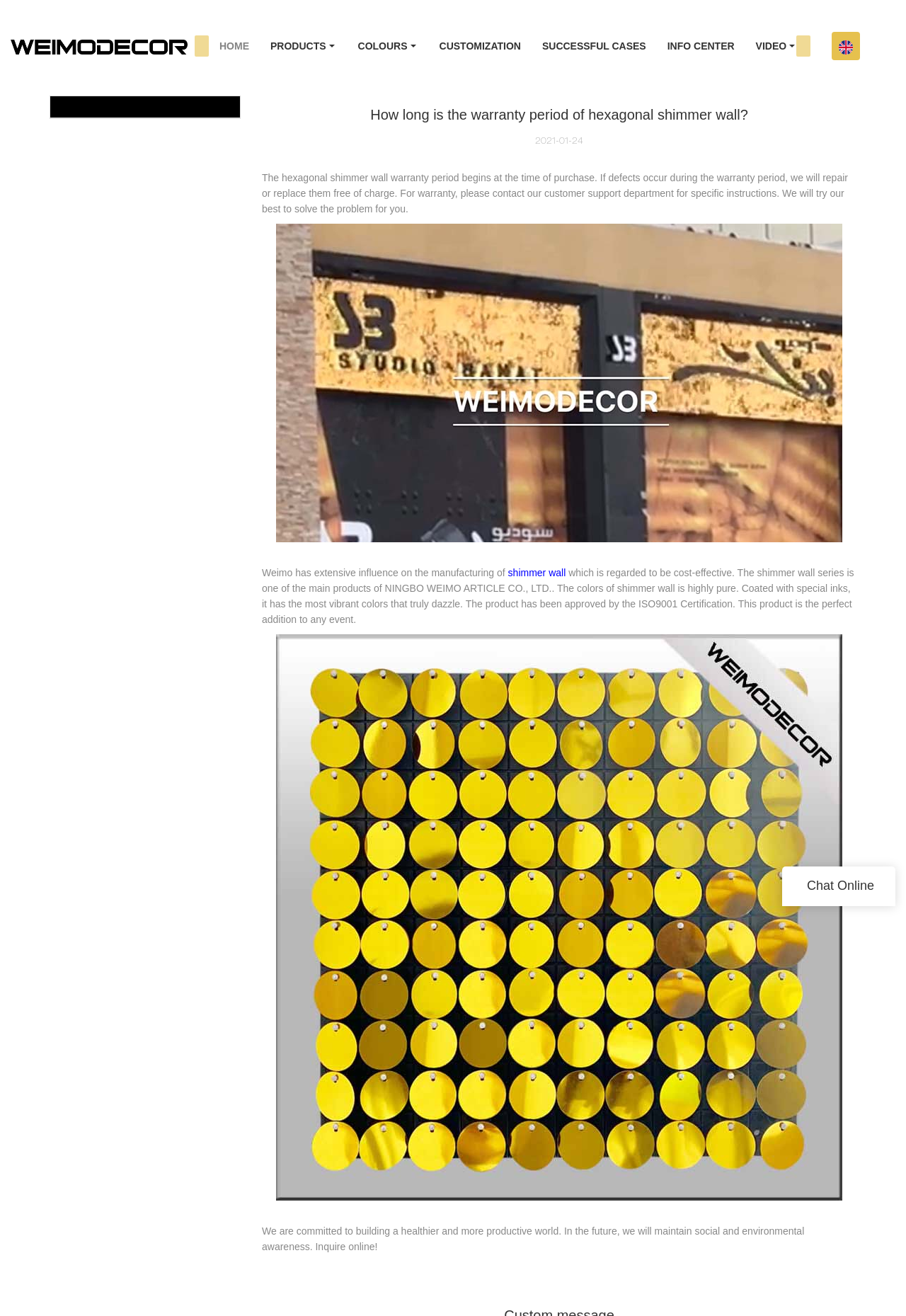Please specify the coordinates of the bounding box for the element that should be clicked to carry out this instruction: "Chat online". The coordinates must be four float numbers between 0 and 1, formatted as [left, top, right, bottom].

[0.891, 0.668, 0.965, 0.678]